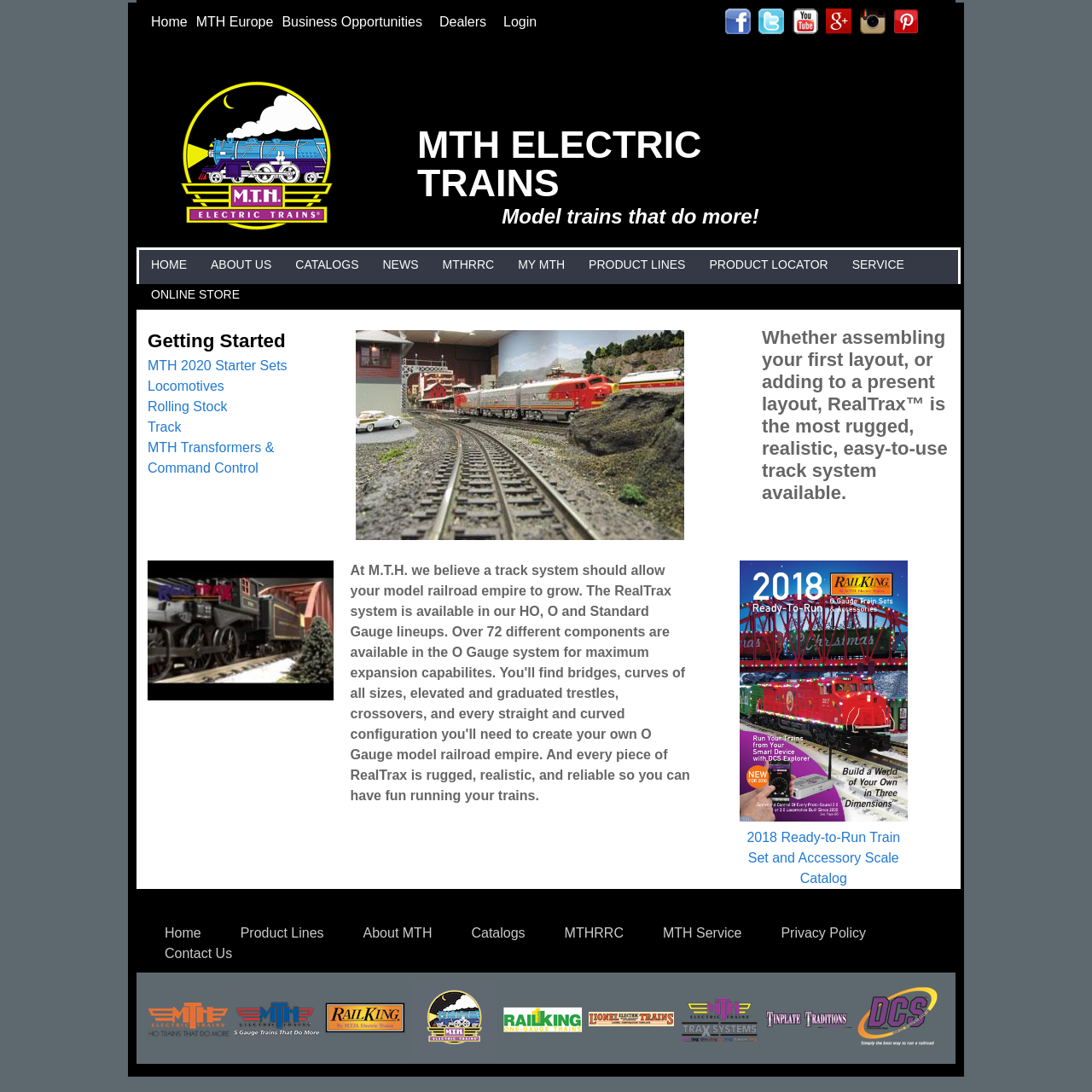What is the purpose of the 'Getting Started' section?
Please interpret the details in the image and answer the question thoroughly.

The 'Getting Started' section appears to be designed to assist new users or beginners in getting started with MTH Electric Trains, providing resources and information on how to assemble and build model railroad layouts.